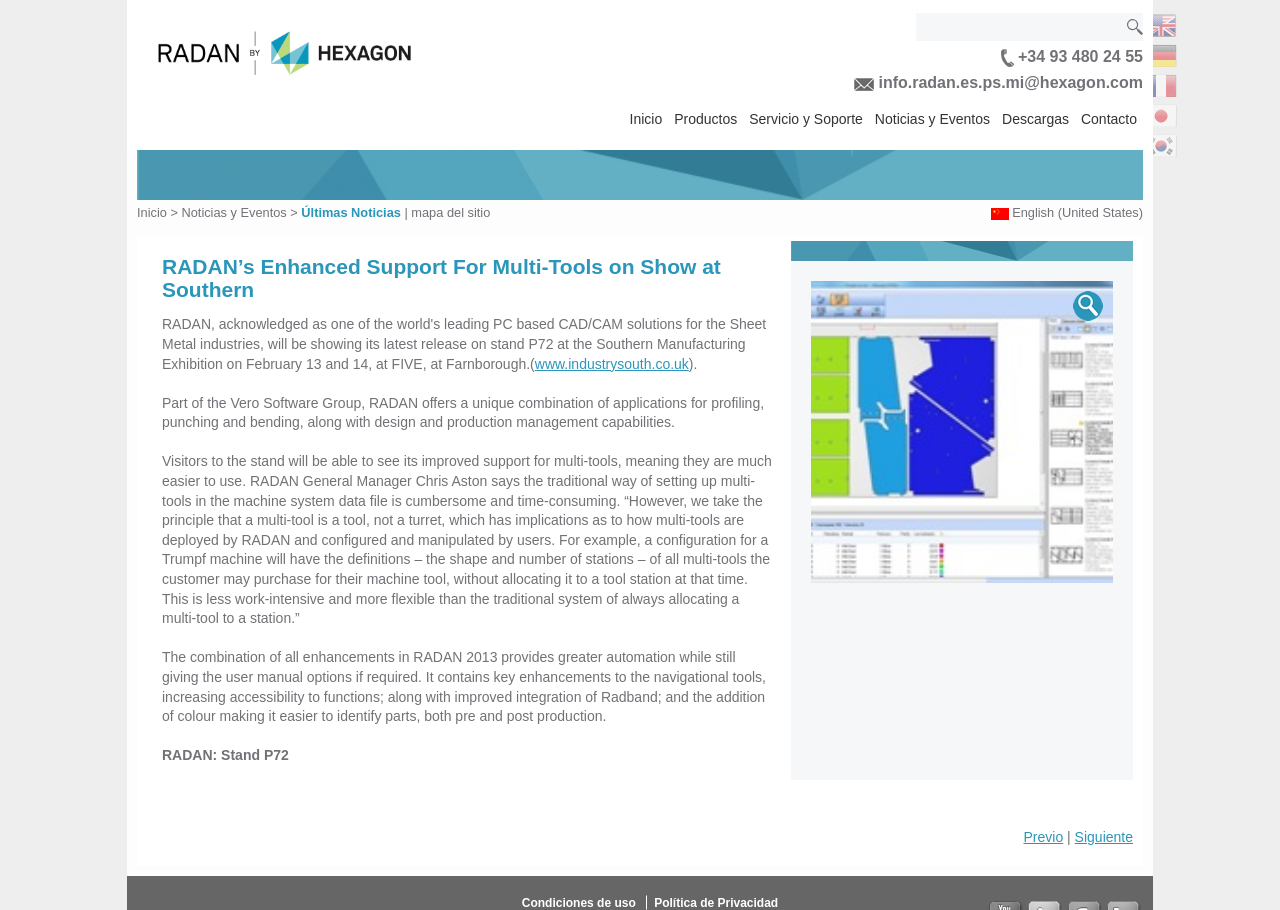From the screenshot, find the bounding box of the UI element matching this description: "Noticias y Eventos". Supply the bounding box coordinates in the form [left, top, right, bottom], each a float between 0 and 1.

[0.681, 0.121, 0.776, 0.141]